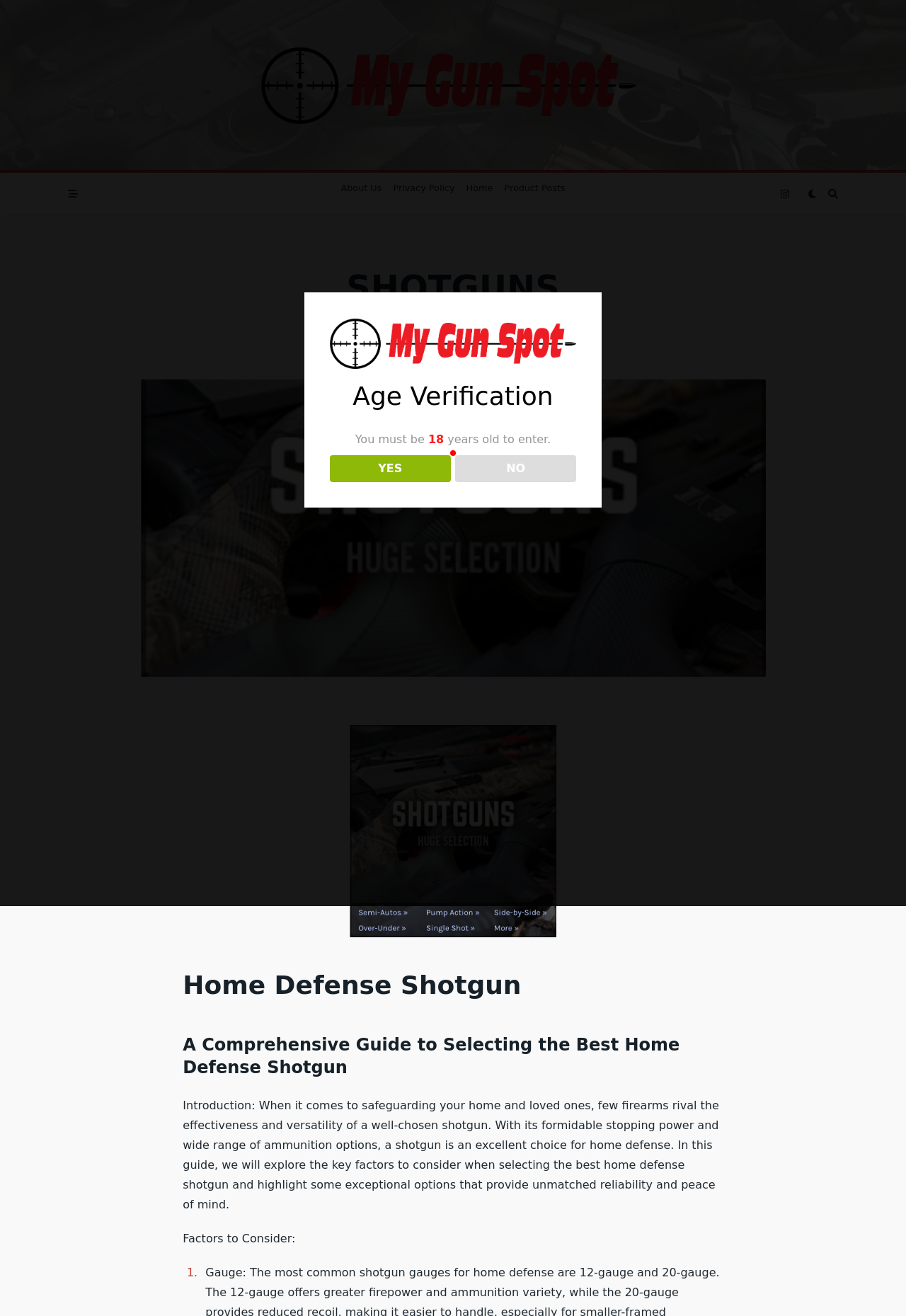Could you specify the bounding box coordinates for the clickable section to complete the following instruction: "Go to About Us page"?

[0.37, 0.135, 0.428, 0.151]